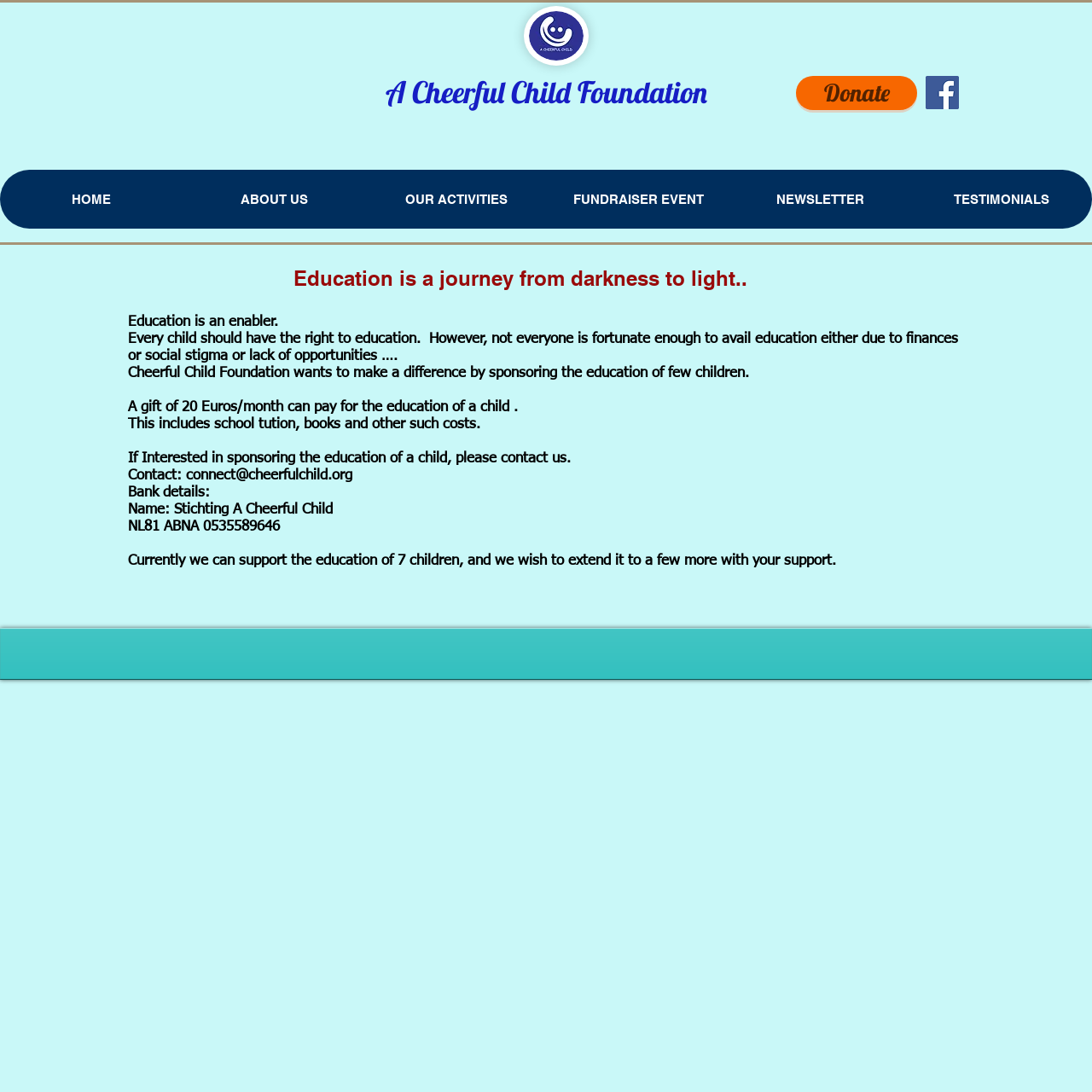Identify the bounding box coordinates for the element you need to click to achieve the following task: "Learn more about 'OUR ACTIVITIES'". The coordinates must be four float values ranging from 0 to 1, formatted as [left, top, right, bottom].

[0.334, 0.155, 0.501, 0.209]